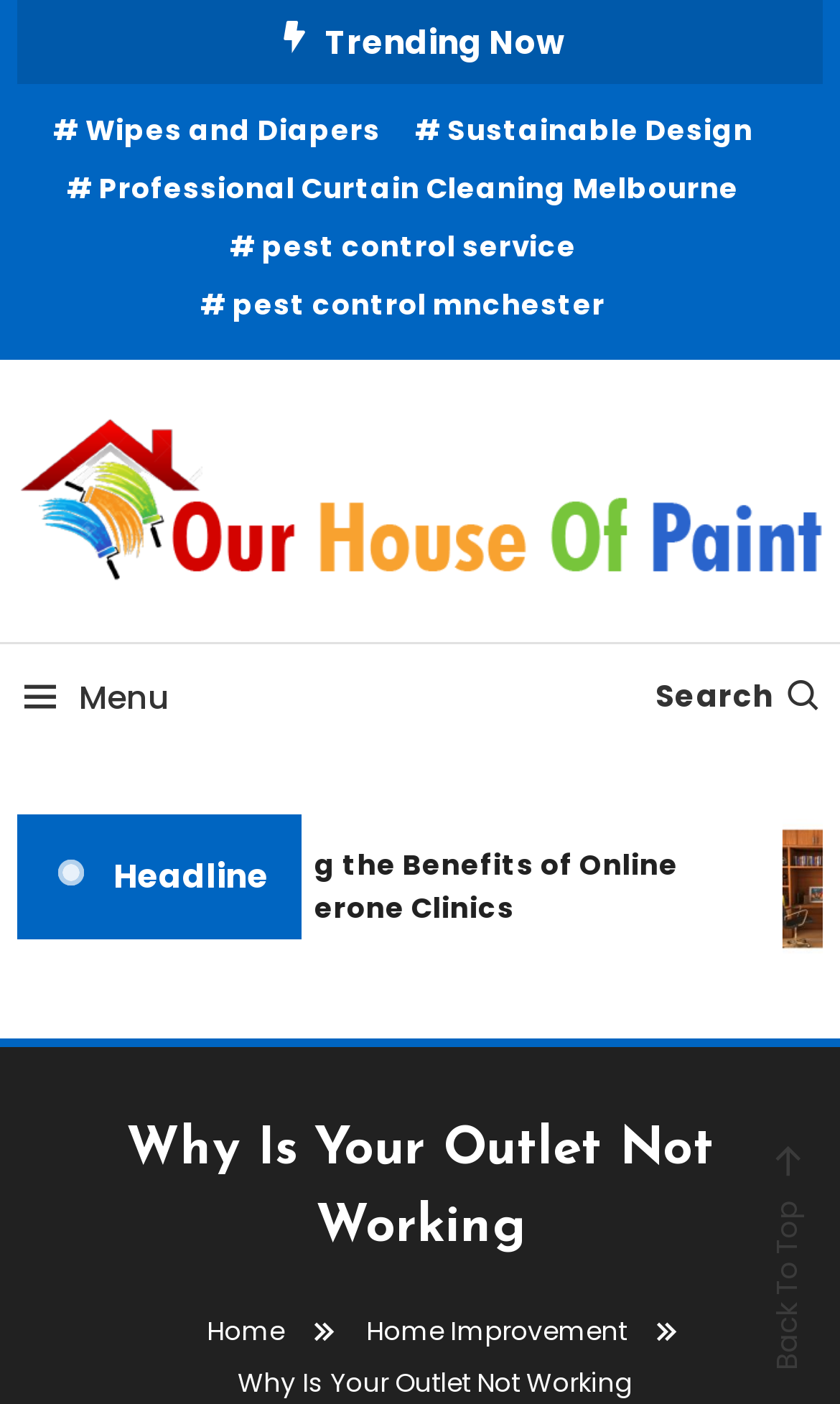What is the category of the article?
Based on the visual information, provide a detailed and comprehensive answer.

I determined the category of the article by looking at the links below the headline, which include 'Home' and 'Home Improvement'. This suggests that the article is related to home improvement.